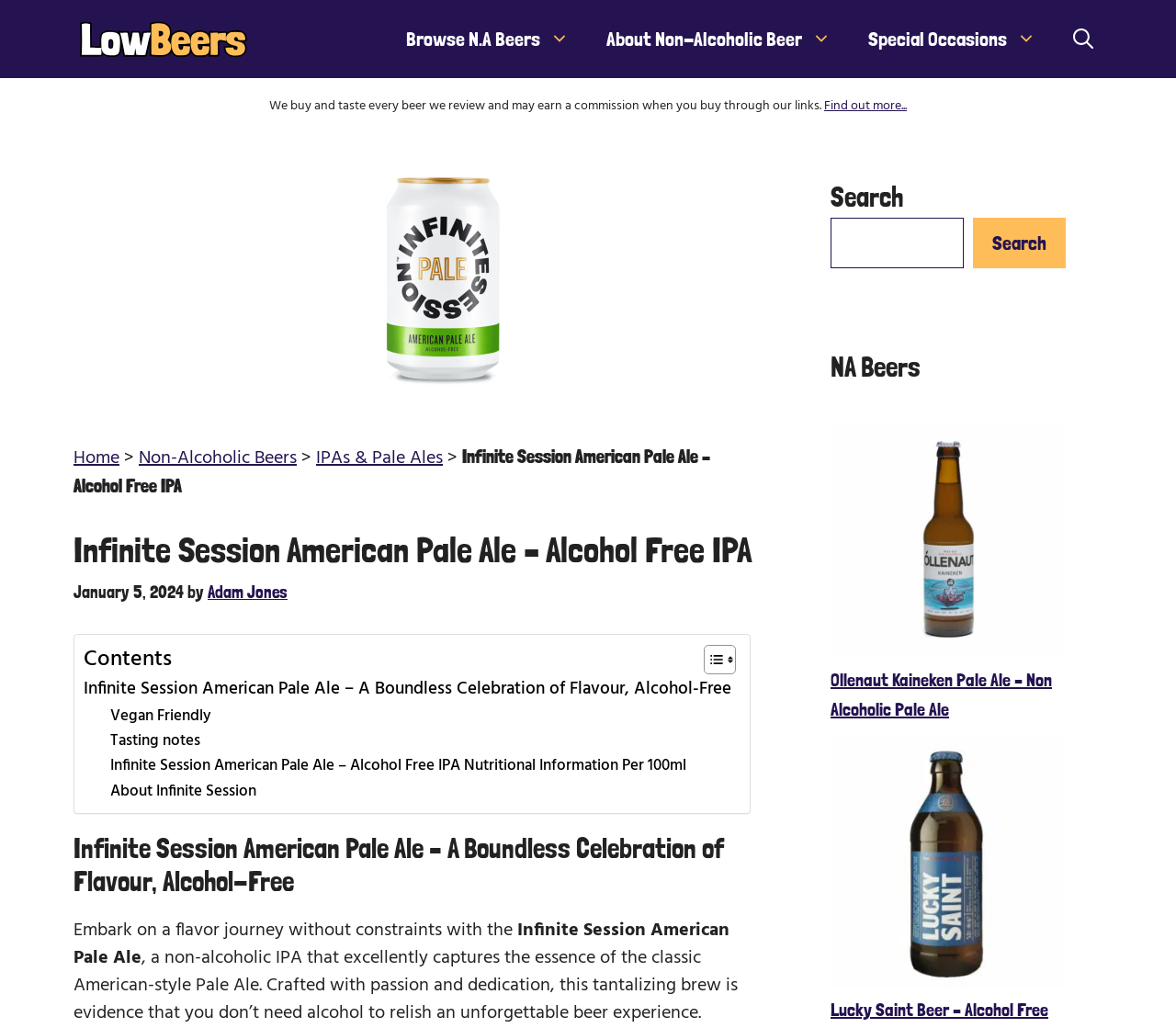Give a one-word or one-phrase response to the question: 
What type of beer is Infinite Session?

Alcohol Free IPA